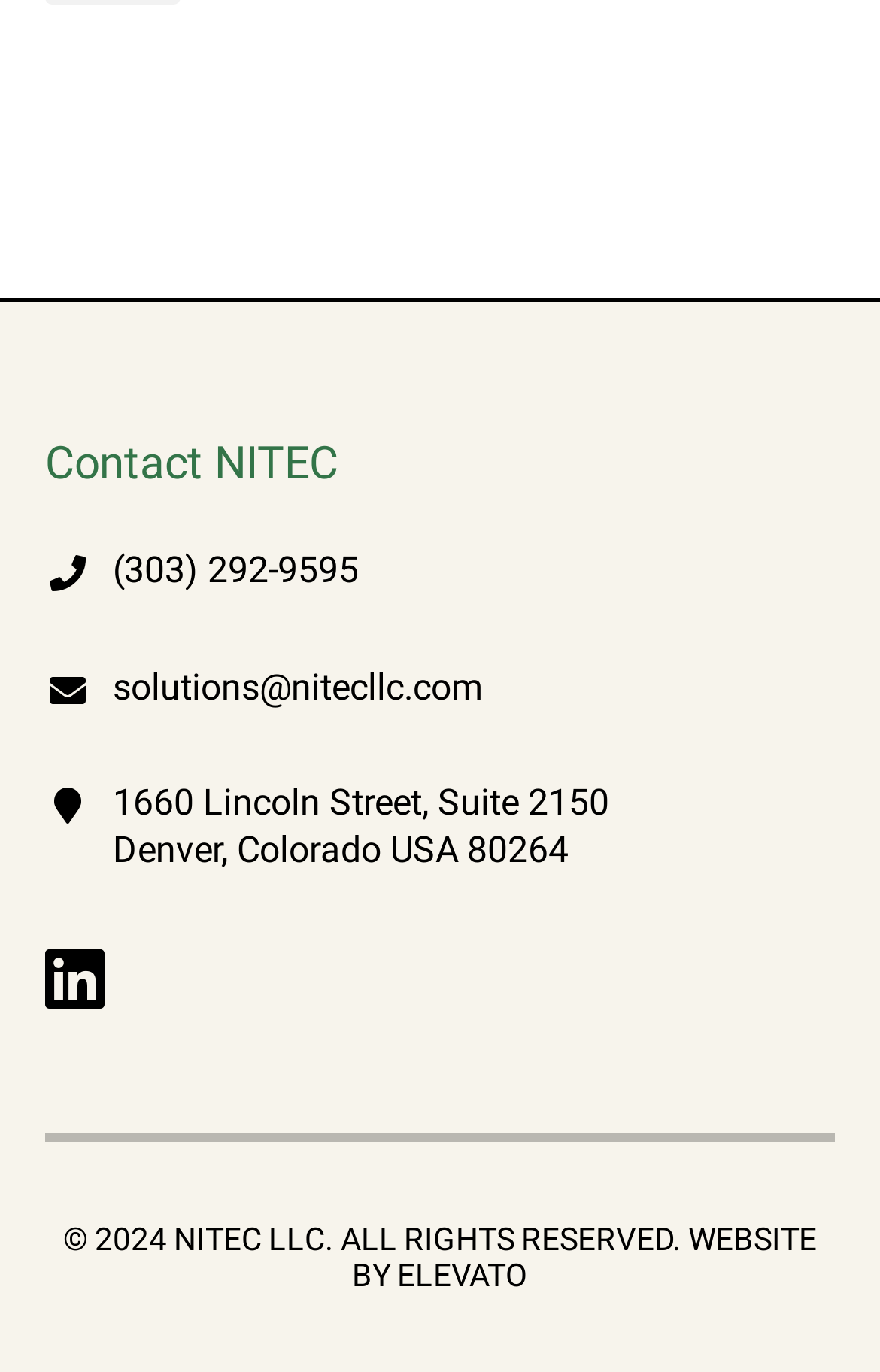Utilize the information from the image to answer the question in detail:
Who designed the website?

I found the website designer by looking at the link element with the text 'ELEVATO' which is located at the bottom of the webpage.